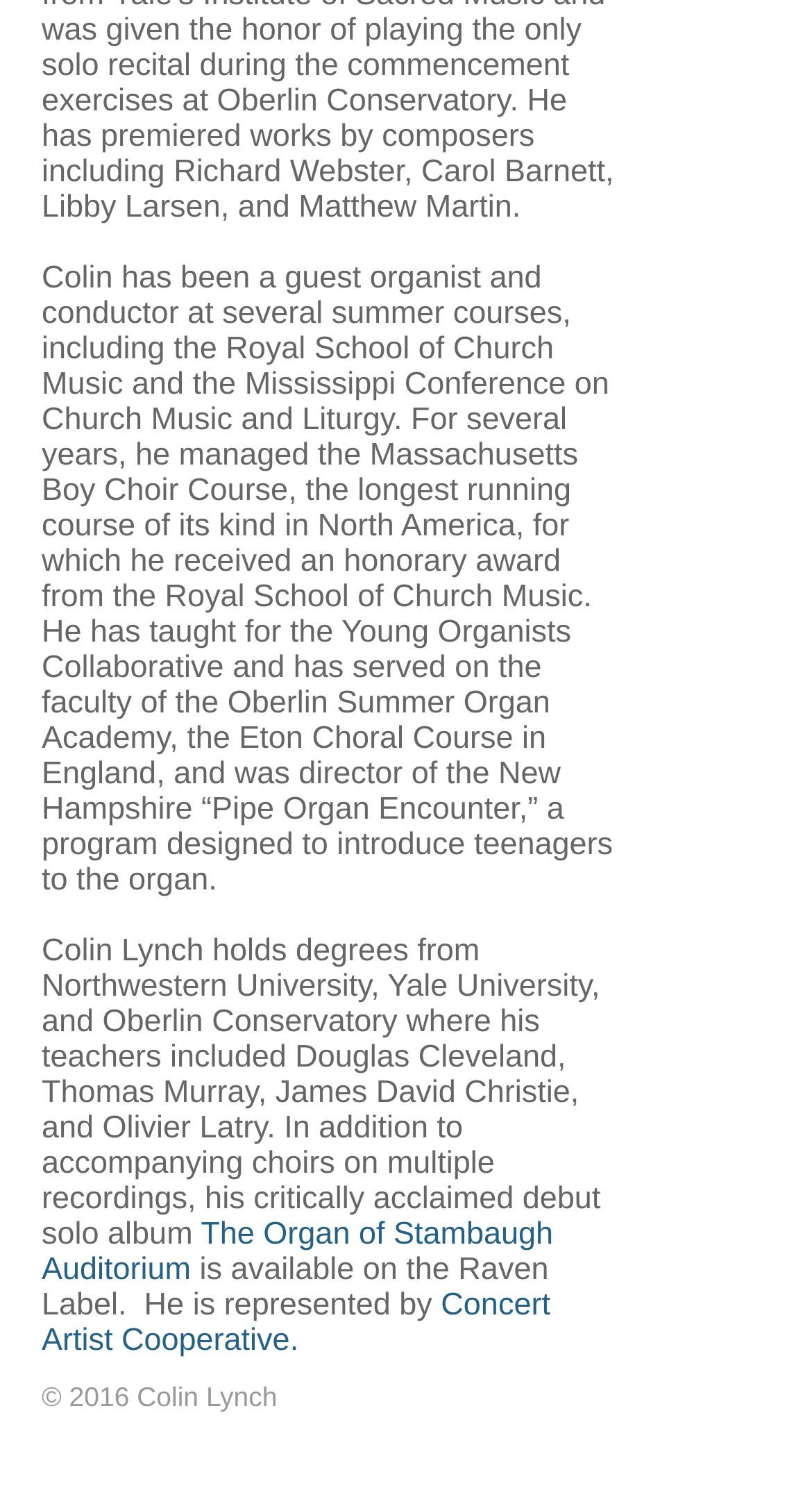What is the name of the school where Colin Lynch received his degree?
Provide a thorough and detailed answer to the question.

The text mentions that Colin Lynch holds degrees from Northwestern University, Yale University, and Oberlin Conservatory, which suggests that one of the schools he attended is Northwestern University.